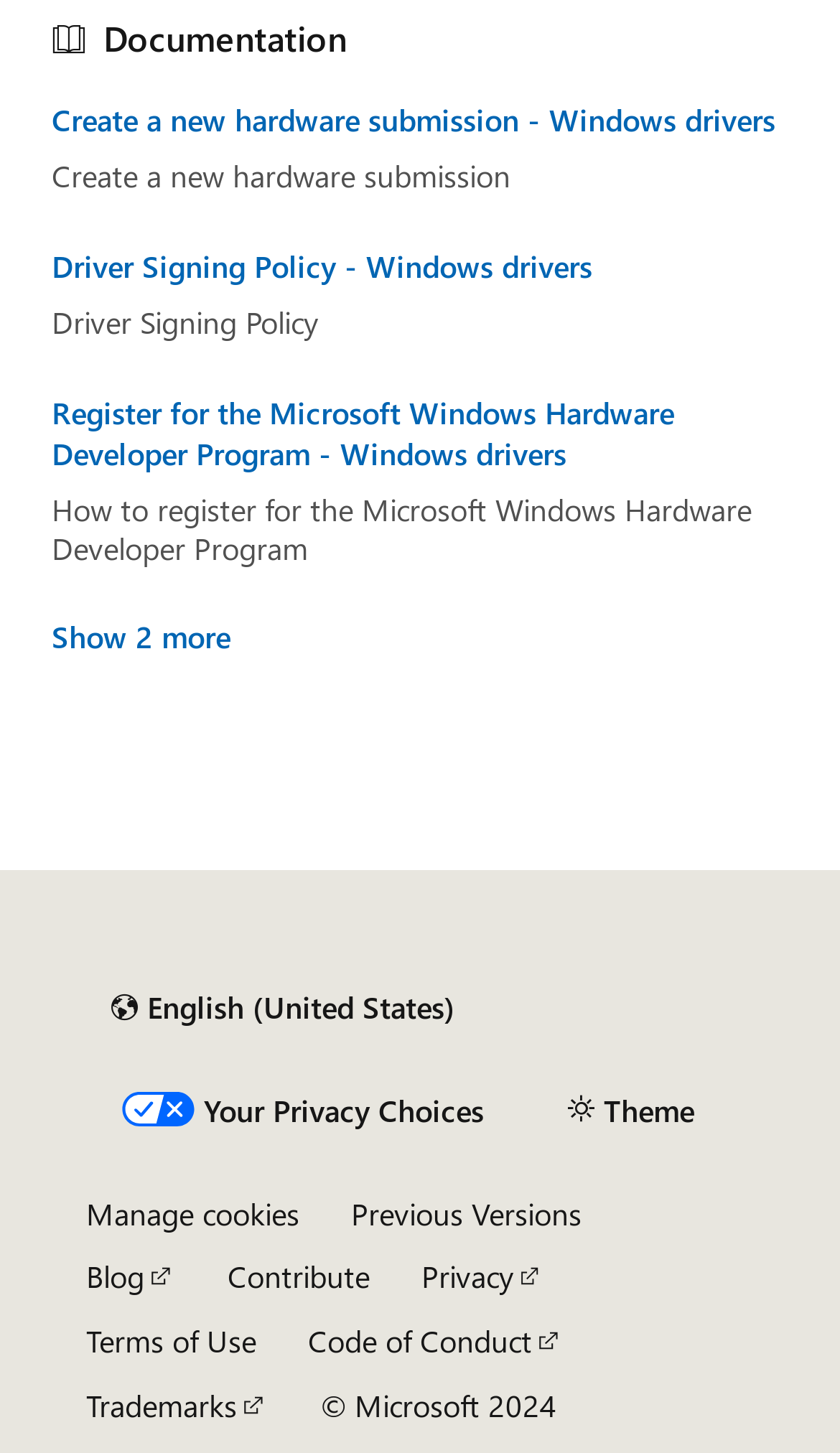What is the first link in the documentation list?
Look at the image and respond with a one-word or short phrase answer.

Create a new hardware submission